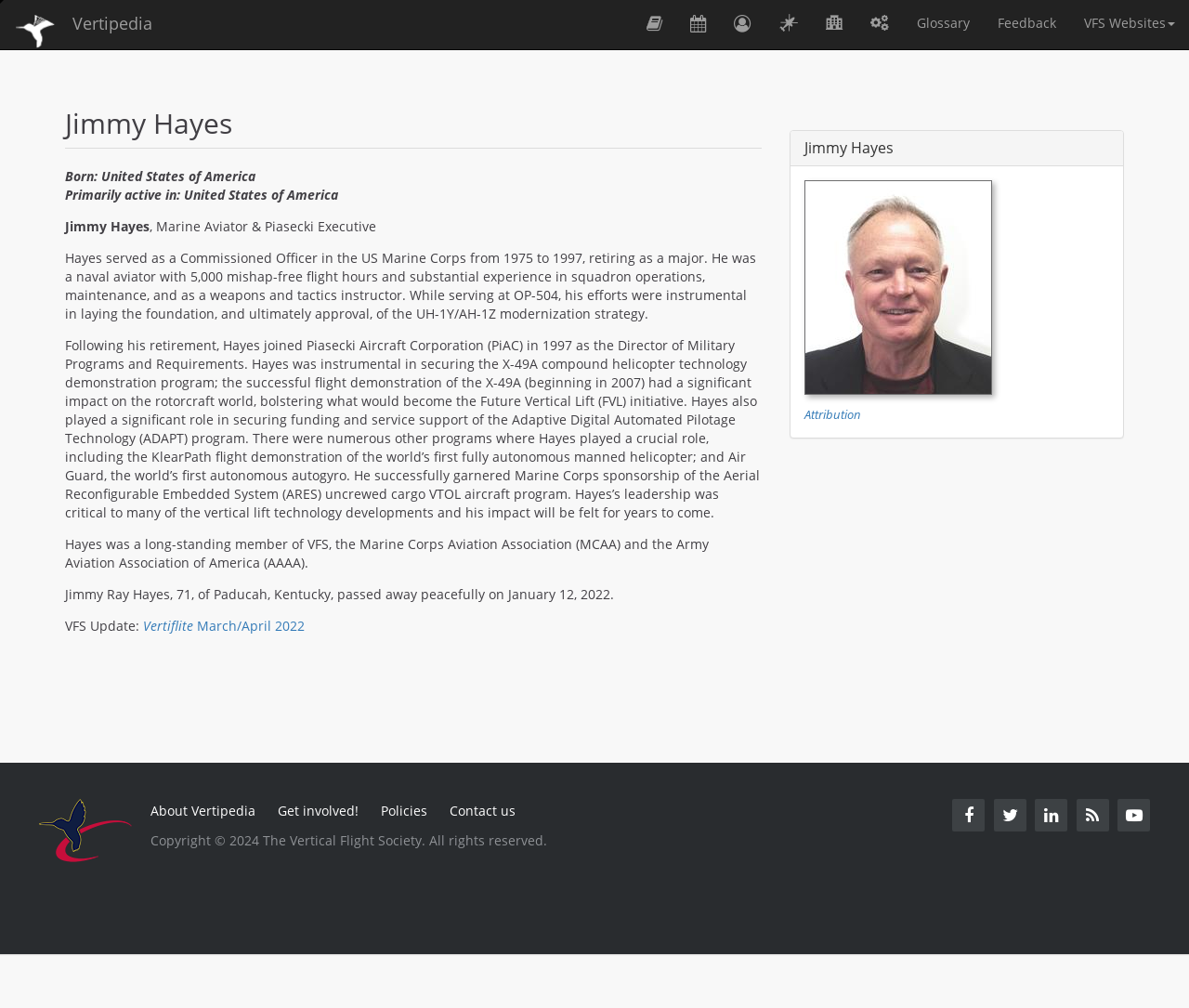Please identify the bounding box coordinates of where to click in order to follow the instruction: "View Jimmy Hayes' image".

[0.677, 0.179, 0.933, 0.42]